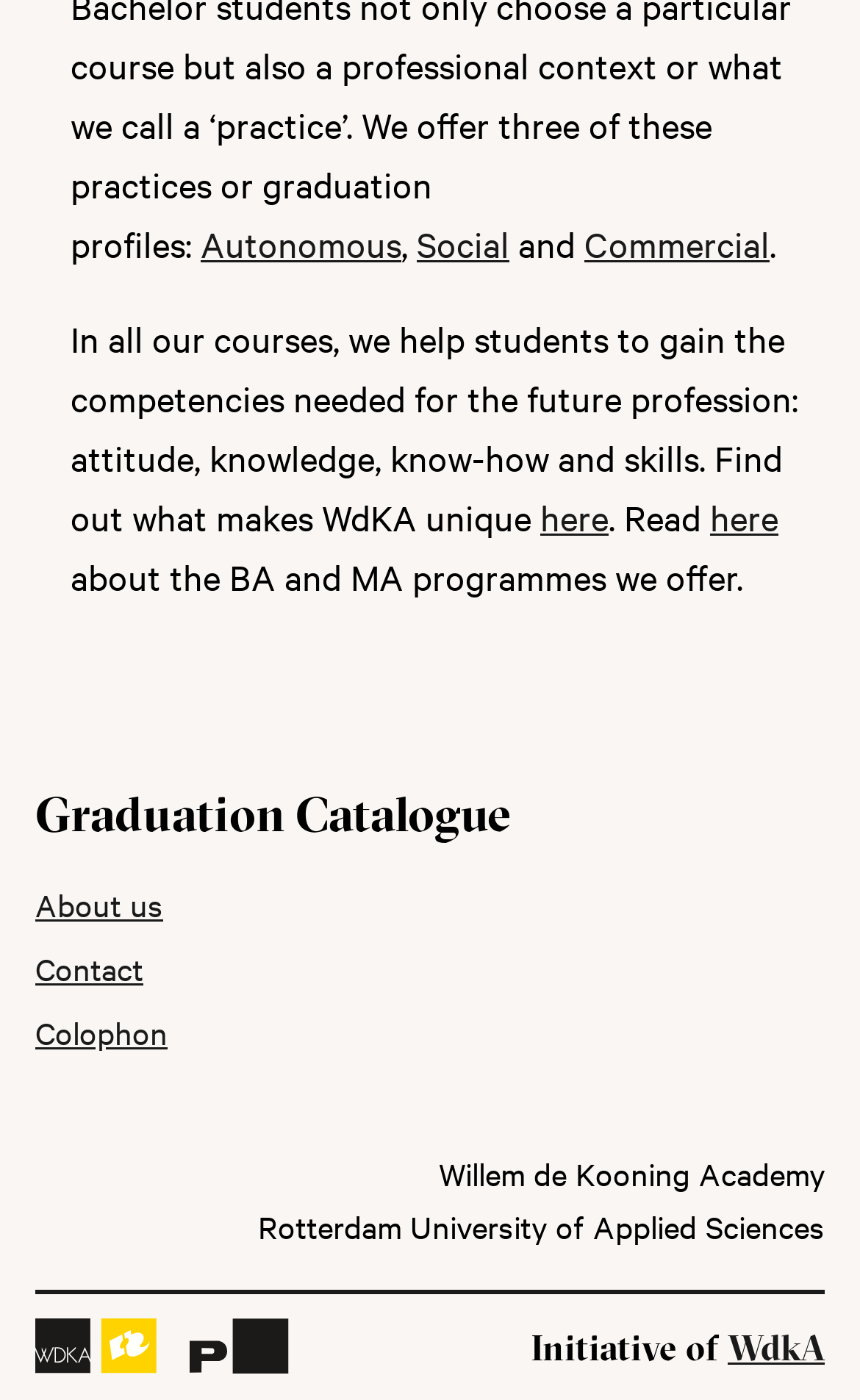What is the purpose of the courses offered by WdKA?
Could you answer the question with a detailed and thorough explanation?

The webpage states that 'In all our courses, we help students to gain the competencies needed for the future profession: attitude, knowledge, know-how and skills.', which implies that the purpose of the courses offered by WdKA is to help students gain the necessary competencies for their future profession.